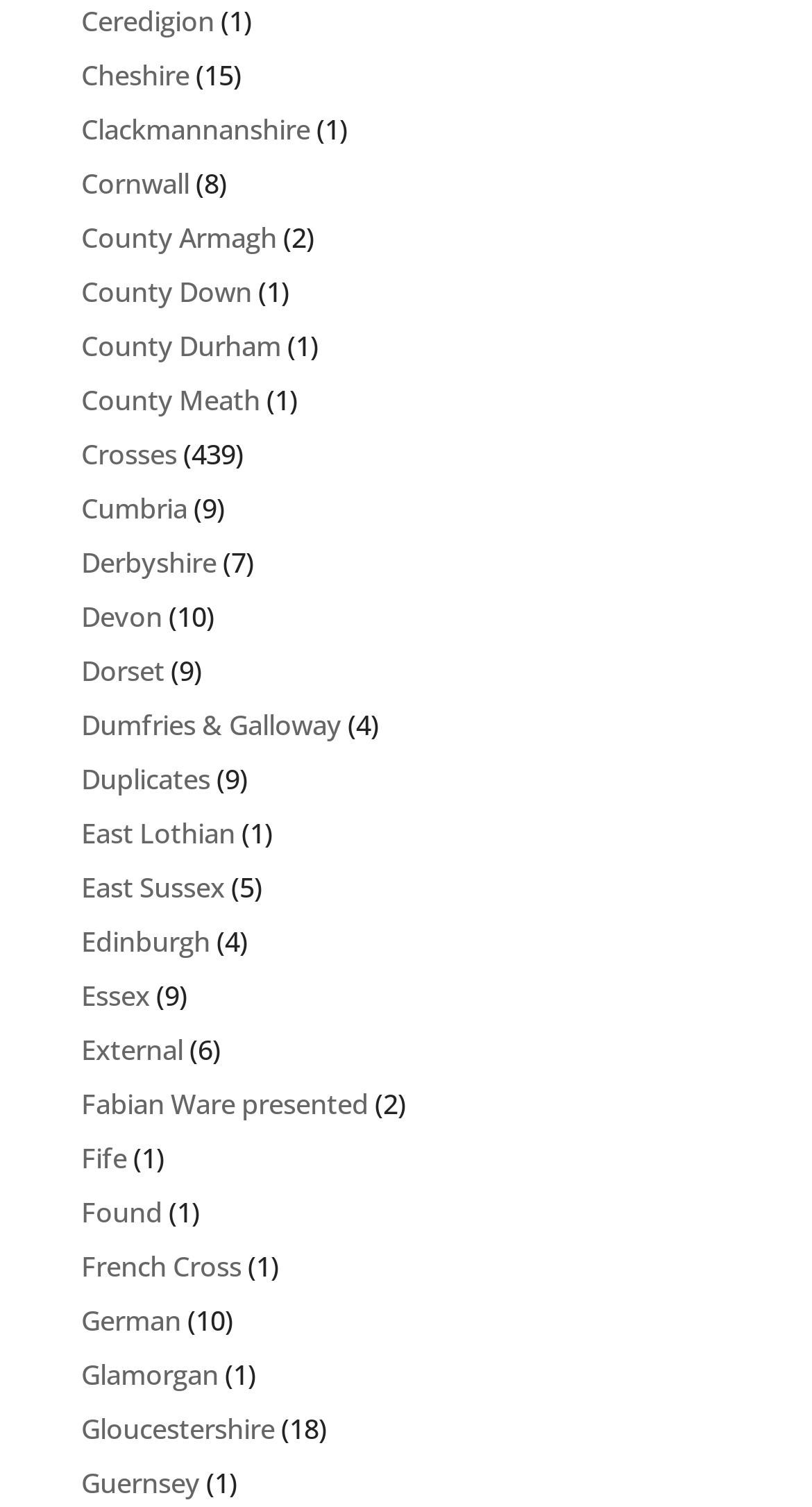Given the element description, predict the bounding box coordinates in the format (top-left x, top-left y, bottom-right x, bottom-right y), using floating point numbers between 0 and 1: German

[0.1, 0.864, 0.223, 0.889]